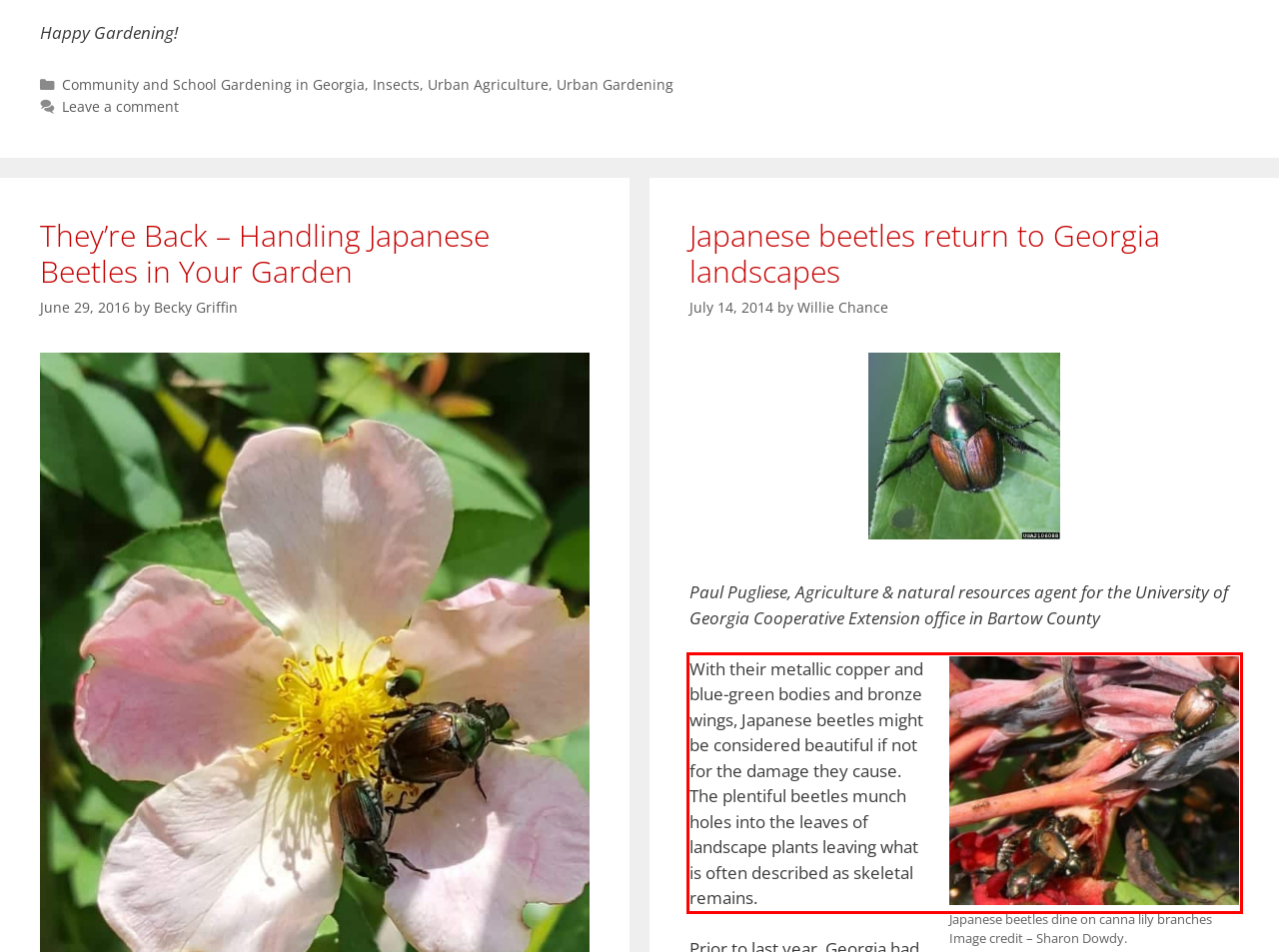Using the provided webpage screenshot, identify and read the text within the red rectangle bounding box.

With their metallic copper and blue-green bodies and bronze wings, Japanese beetles might be considered beautiful if not for the damage they cause. The plentiful beetles munch holes into the leaves of landscape plants leaving what is often described as skeletal remains.